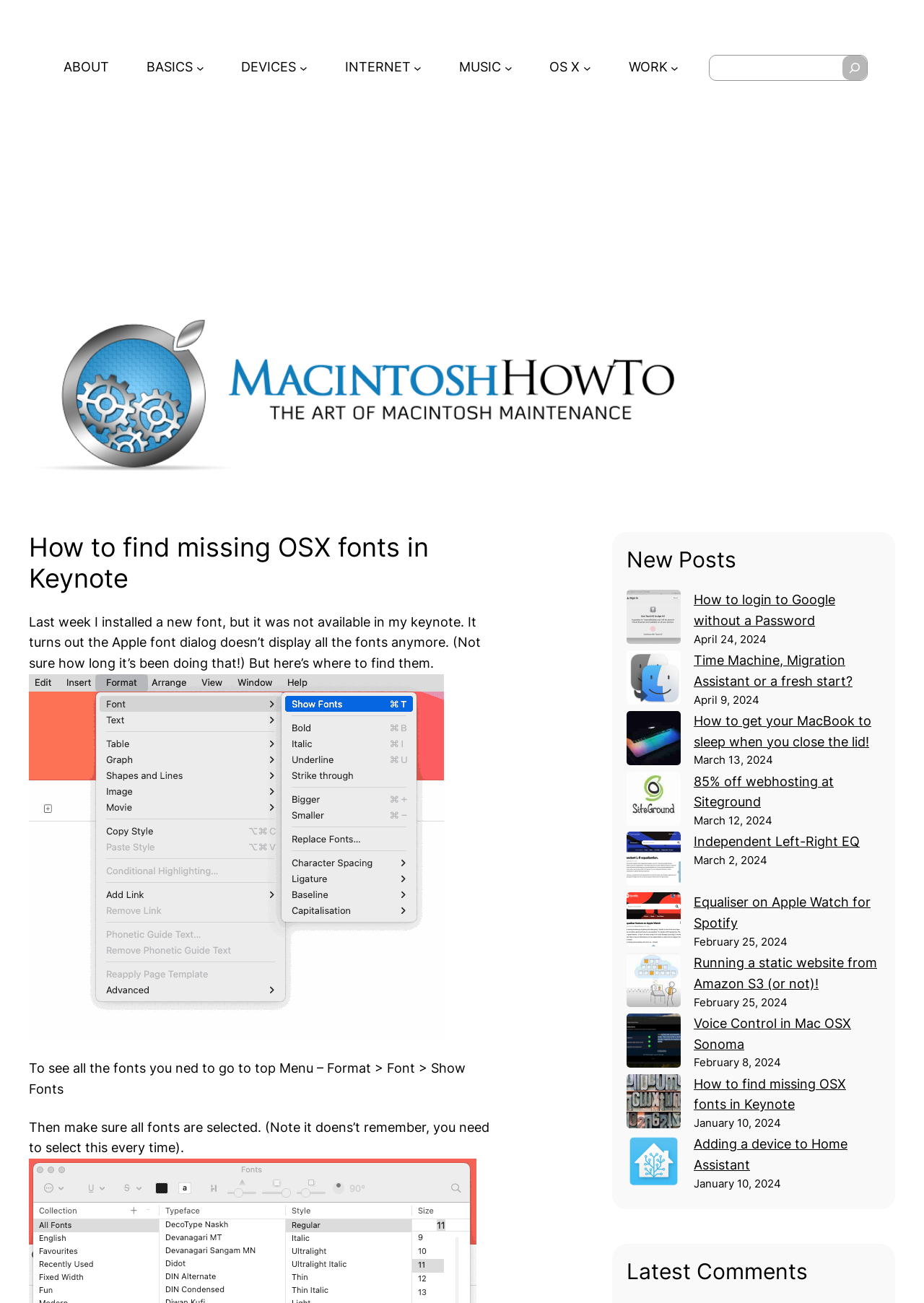Based on the element description: "aria-label="Advertisement" name="aswift_1" title="Advertisement"", identify the UI element and provide its bounding box coordinates. Use four float numbers between 0 and 1, [left, top, right, bottom].

[0.031, 0.075, 0.969, 0.23]